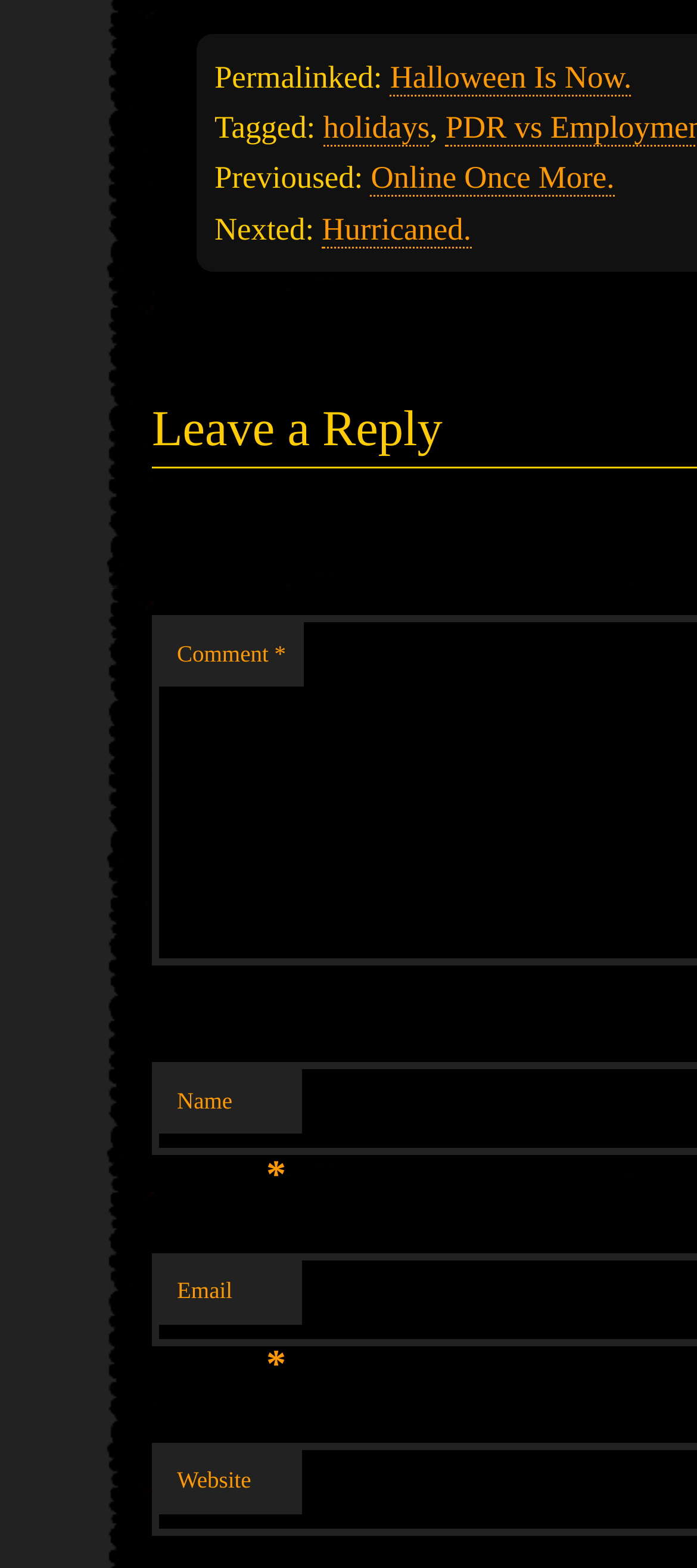Find the UI element described as: "Hurricaned." and predict its bounding box coordinates. Ensure the coordinates are four float numbers between 0 and 1, [left, top, right, bottom].

[0.462, 0.134, 0.676, 0.158]